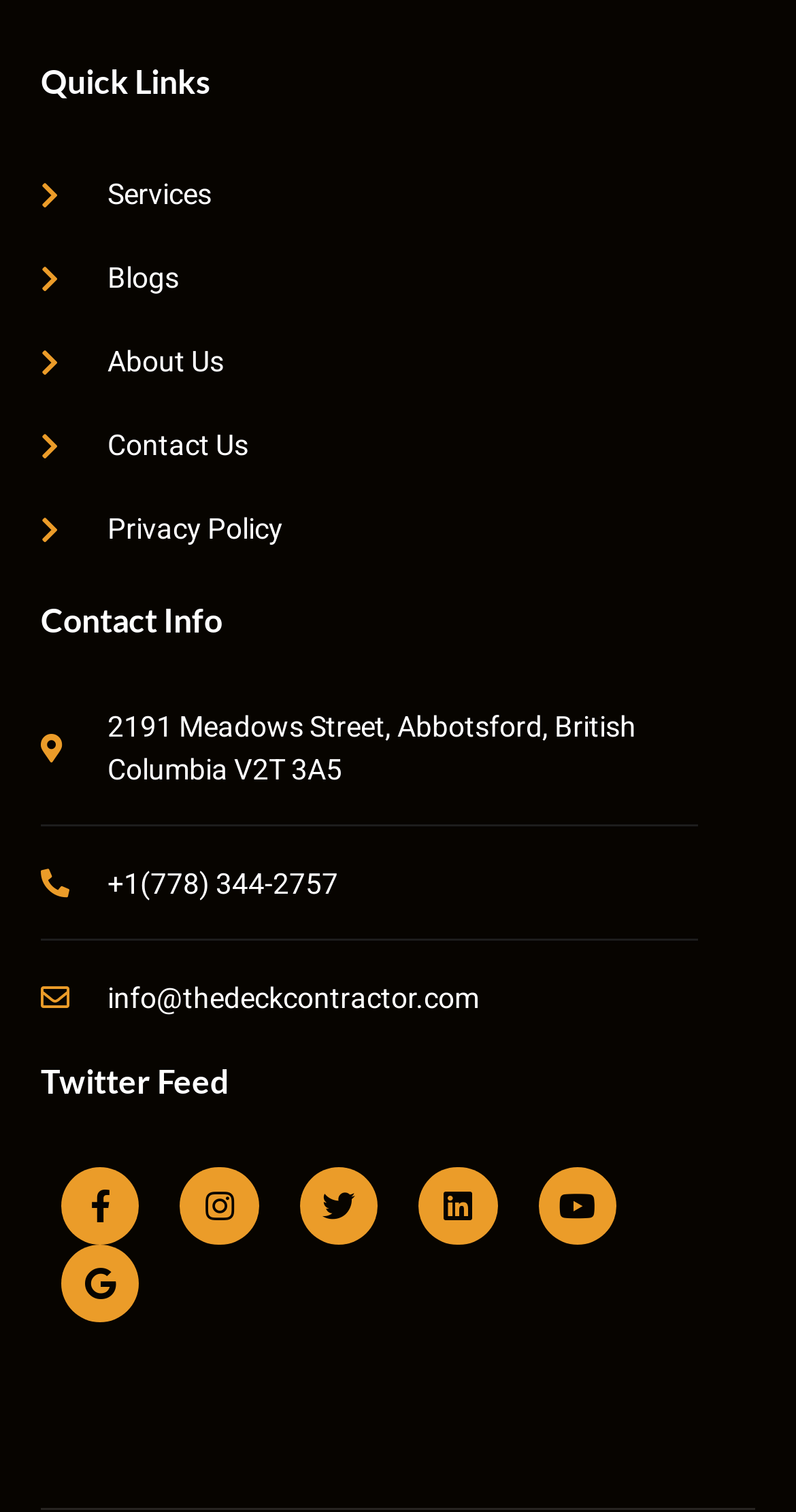What is the company's address?
Give a detailed explanation using the information visible in the image.

I found the company's address by looking at the 'Contact Info' section, which is located below the 'Quick Links' section. The address is provided as a link, and it is '2191 Meadows Street, Abbotsford, British Columbia V2T 3A5'.